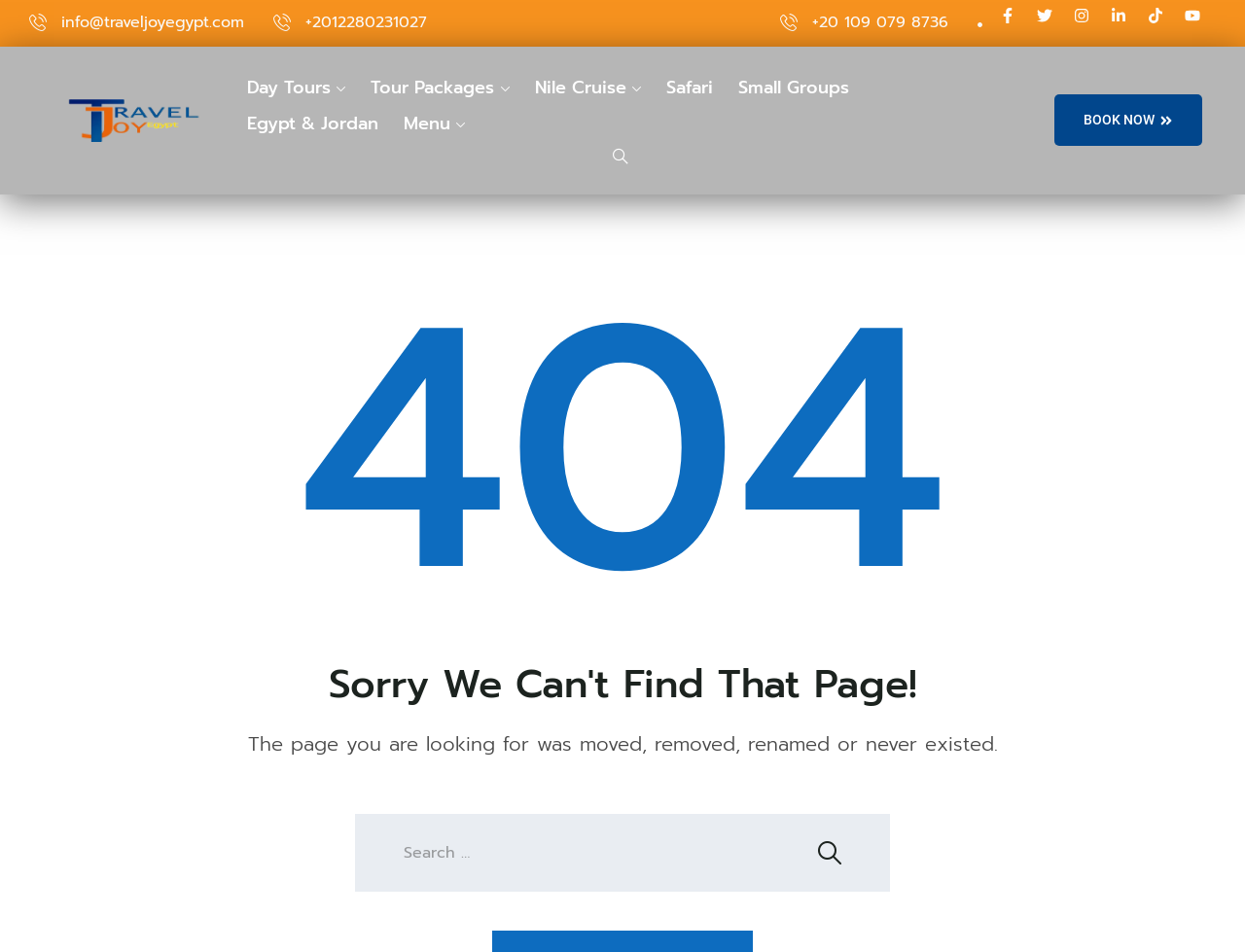Please provide a short answer using a single word or phrase for the question:
What social media platforms does Travel Joy have?

Facebook, Twitter, Instagram, Linkedin, Tiktok, Youtube